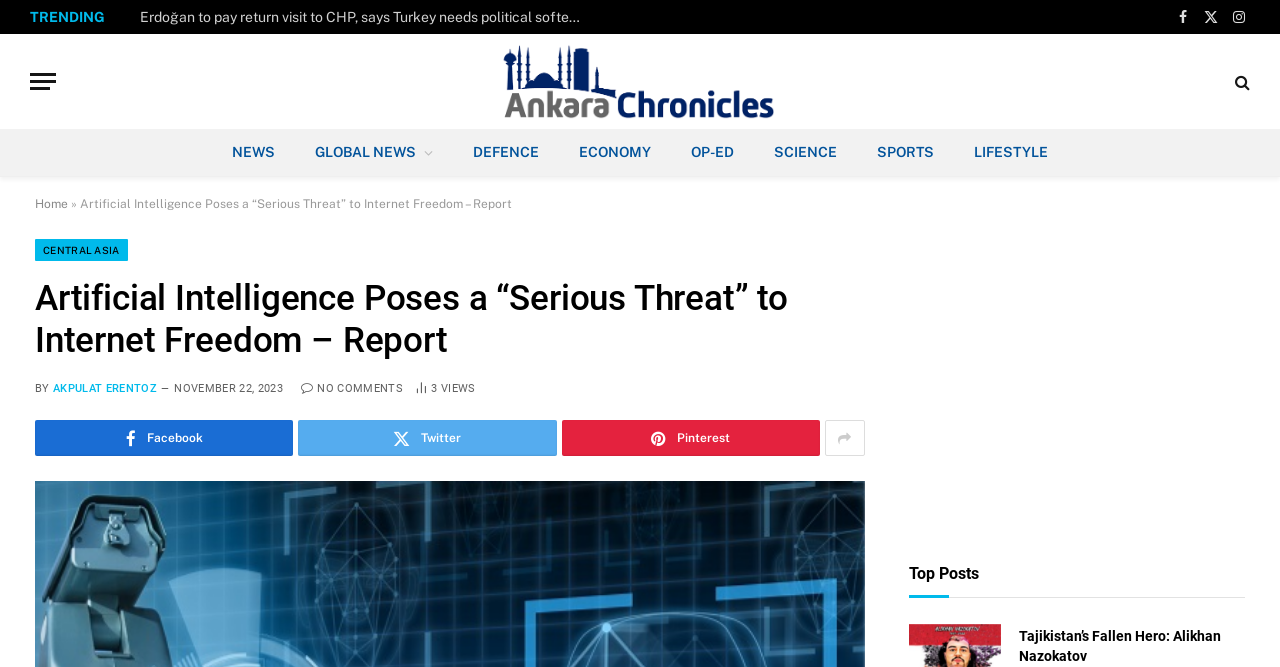Find the bounding box coordinates of the element to click in order to complete the given instruction: "View the Top Posts."

[0.71, 0.846, 0.765, 0.875]